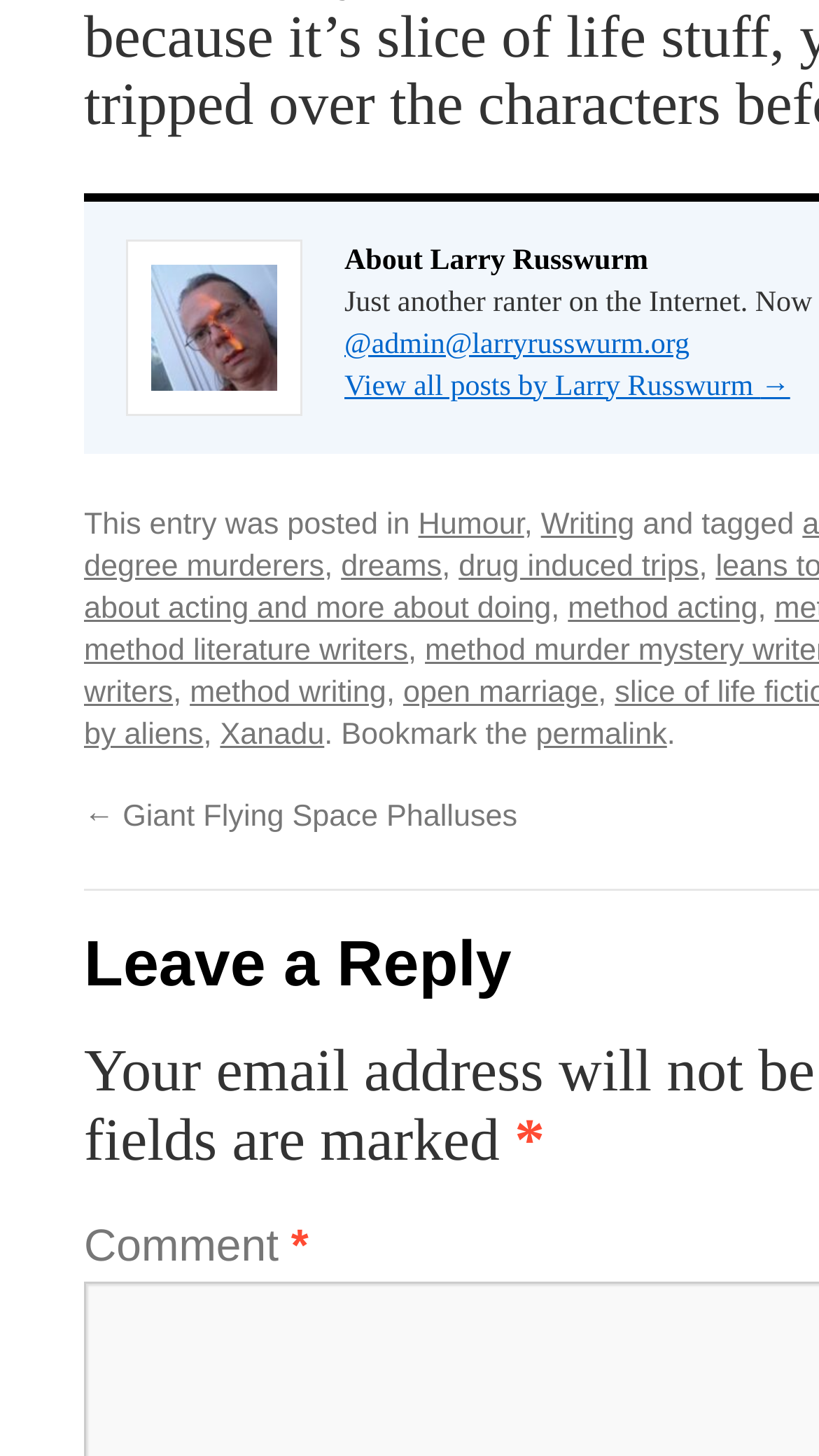Refer to the image and provide a thorough answer to this question:
What is the last section of the webpage about?

The last section of the webpage is about commenting, as indicated by the static text 'Comment' at the bottom of the webpage.